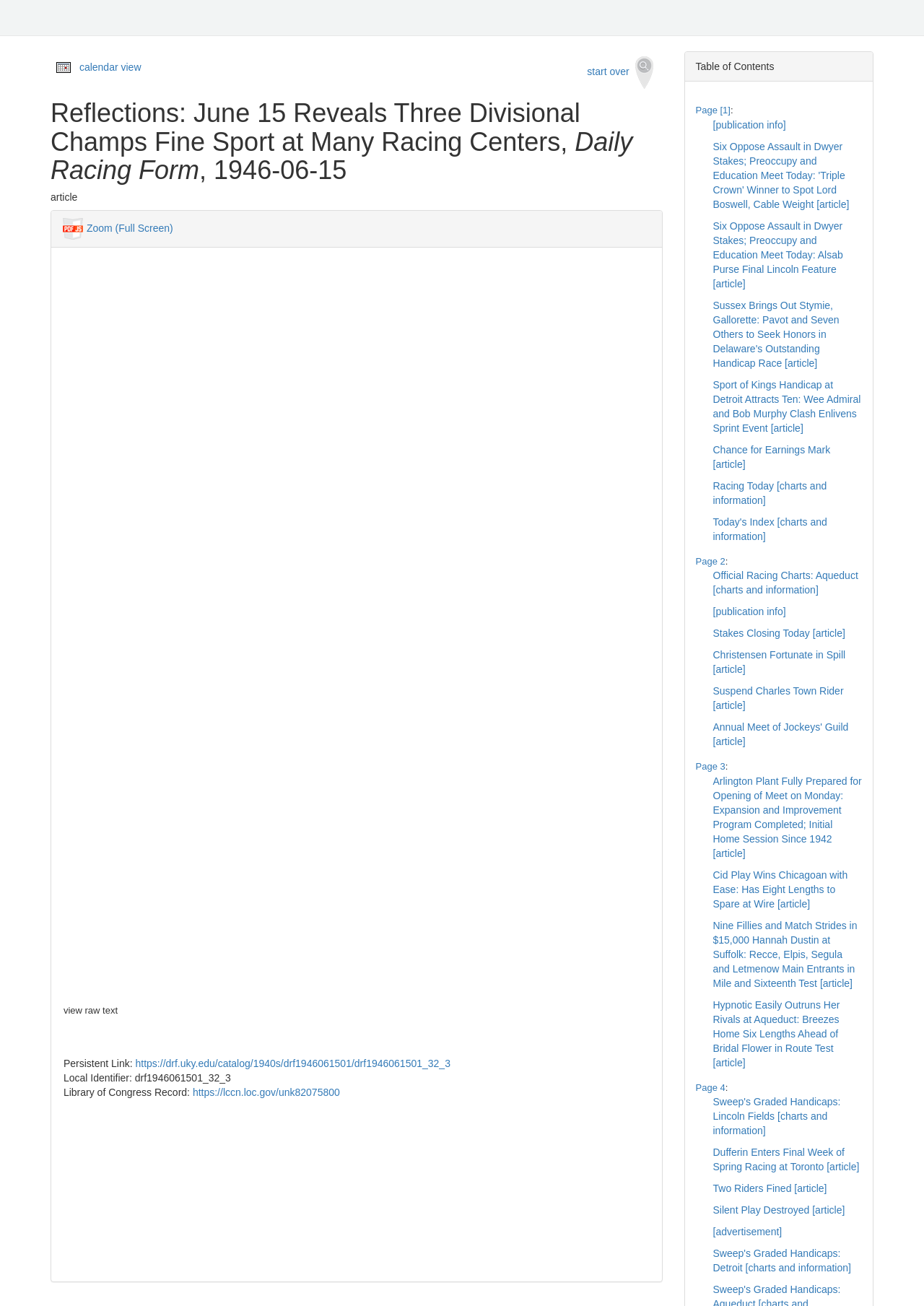Using the webpage screenshot, find the UI element described by Page 2. Provide the bounding box coordinates in the format (top-left x, top-left y, bottom-right x, bottom-right y), ensuring all values are floating point numbers between 0 and 1.

[0.753, 0.425, 0.785, 0.434]